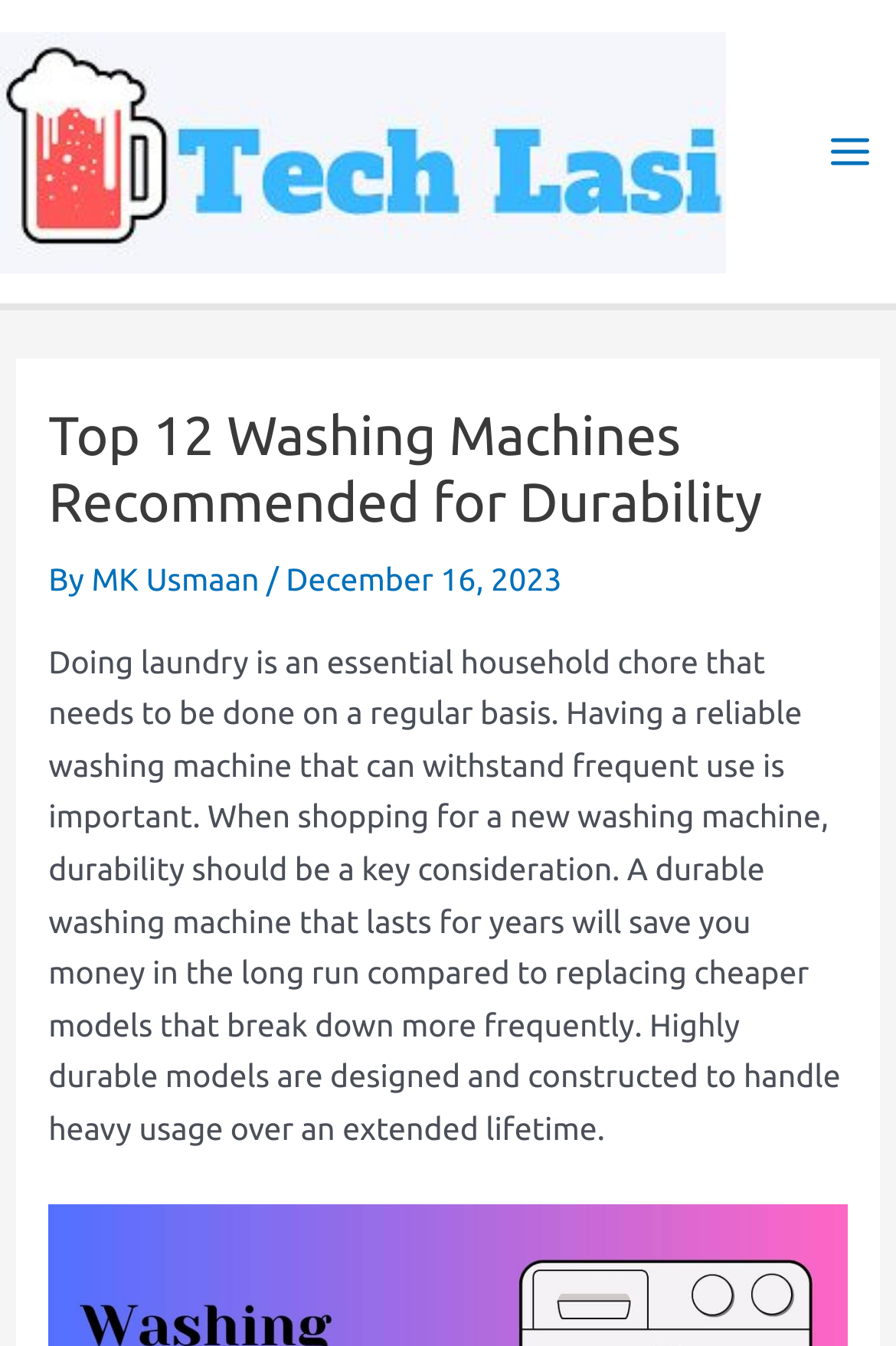Based on the description "alt="Techlasi_logo"", find the bounding box of the specified UI element.

[0.0, 0.097, 0.81, 0.124]